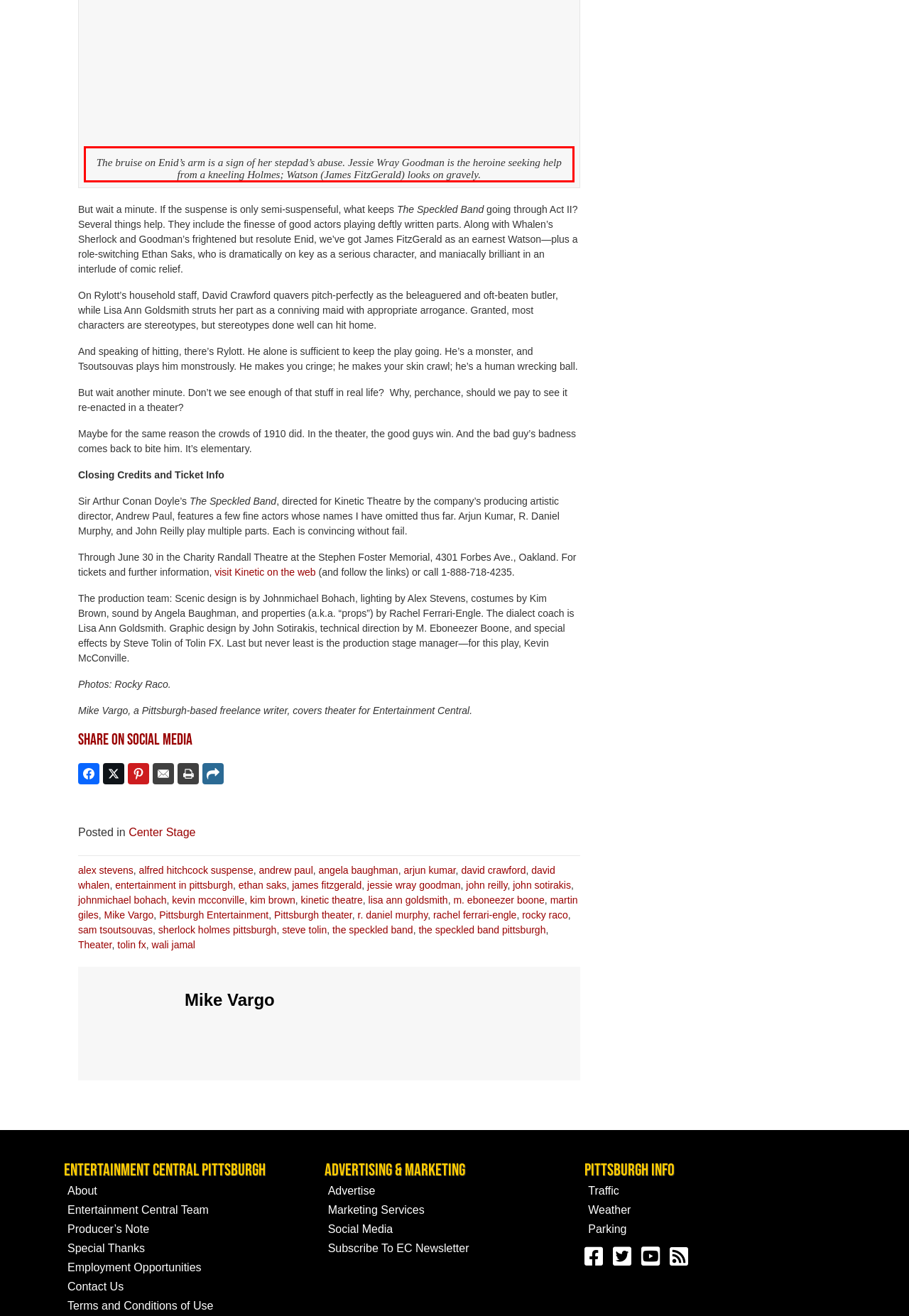Please perform OCR on the UI element surrounded by the red bounding box in the given webpage screenshot and extract its text content.

The bruise on Enid’s arm is a sign of her stepdad’s abuse. Jessie Wray Goodman is the heroine seeking help from a kneeling Holmes; Watson (James FitzGerald) looks on gravely.